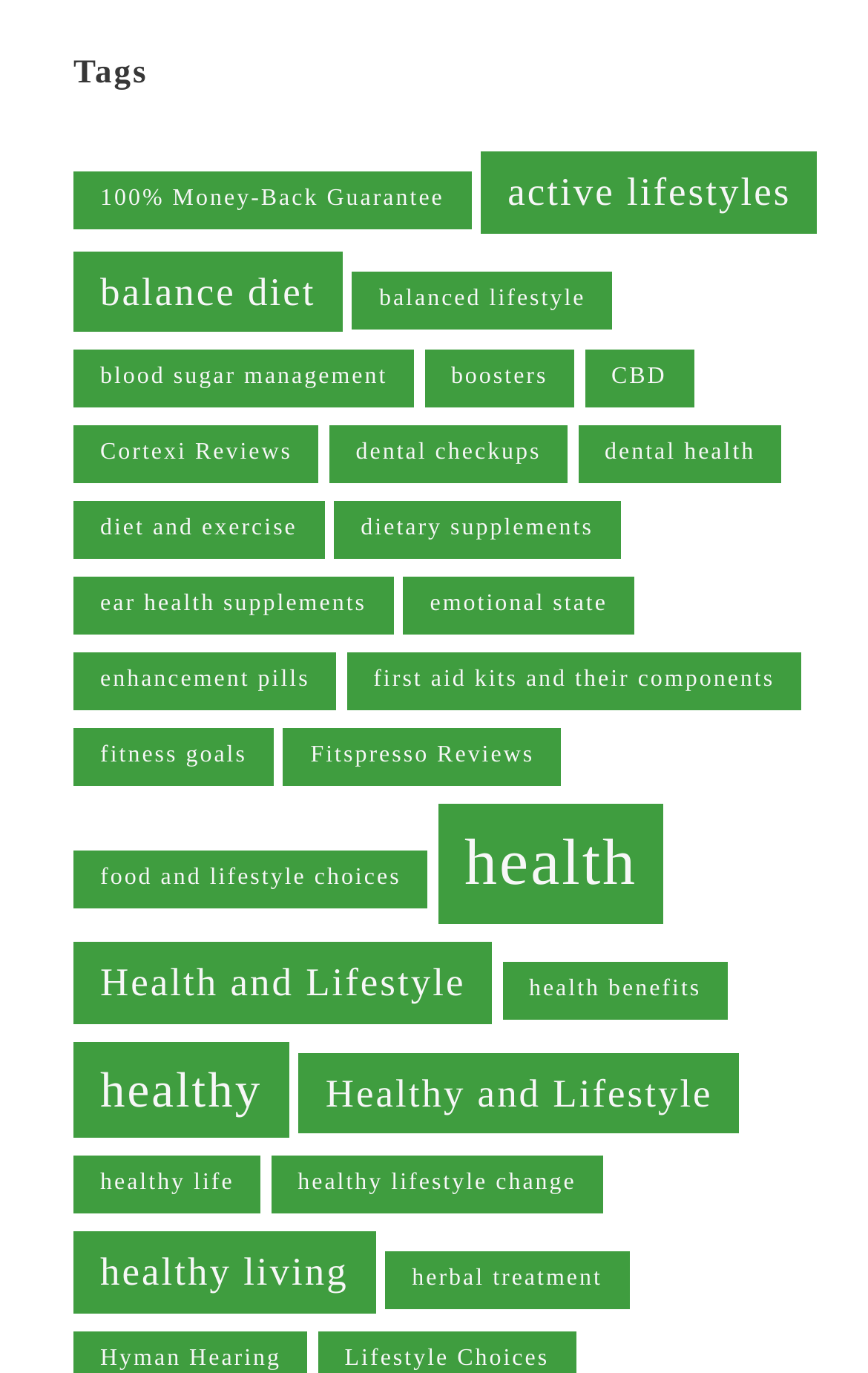Using the elements shown in the image, answer the question comprehensively: Is there a category related to dental health?

I searched the link texts and found that there are categories related to dental health, such as 'dental checkups' and 'dental health'.